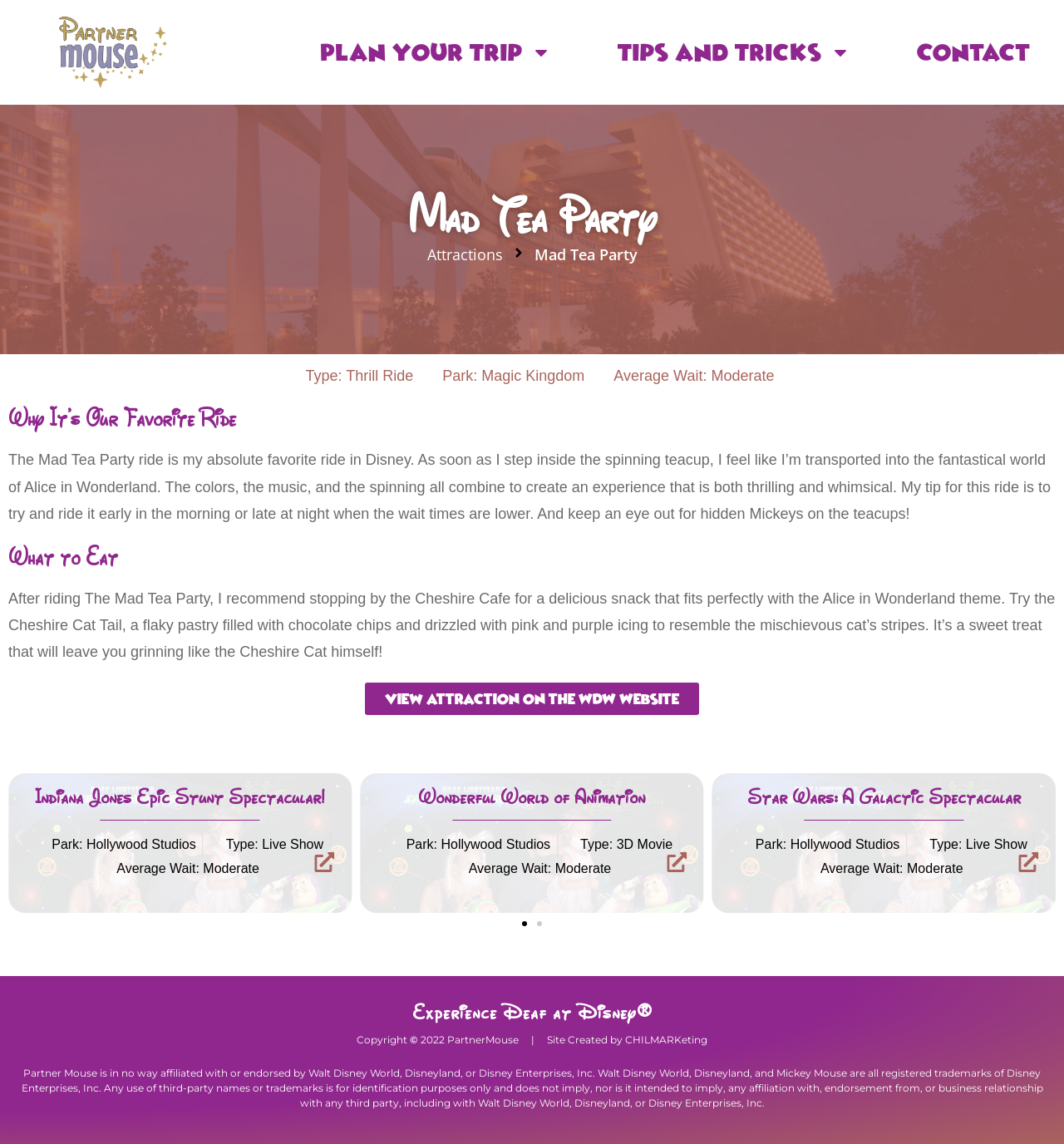How many slides are there in the carousel?
Please provide a single word or phrase as your answer based on the image.

6